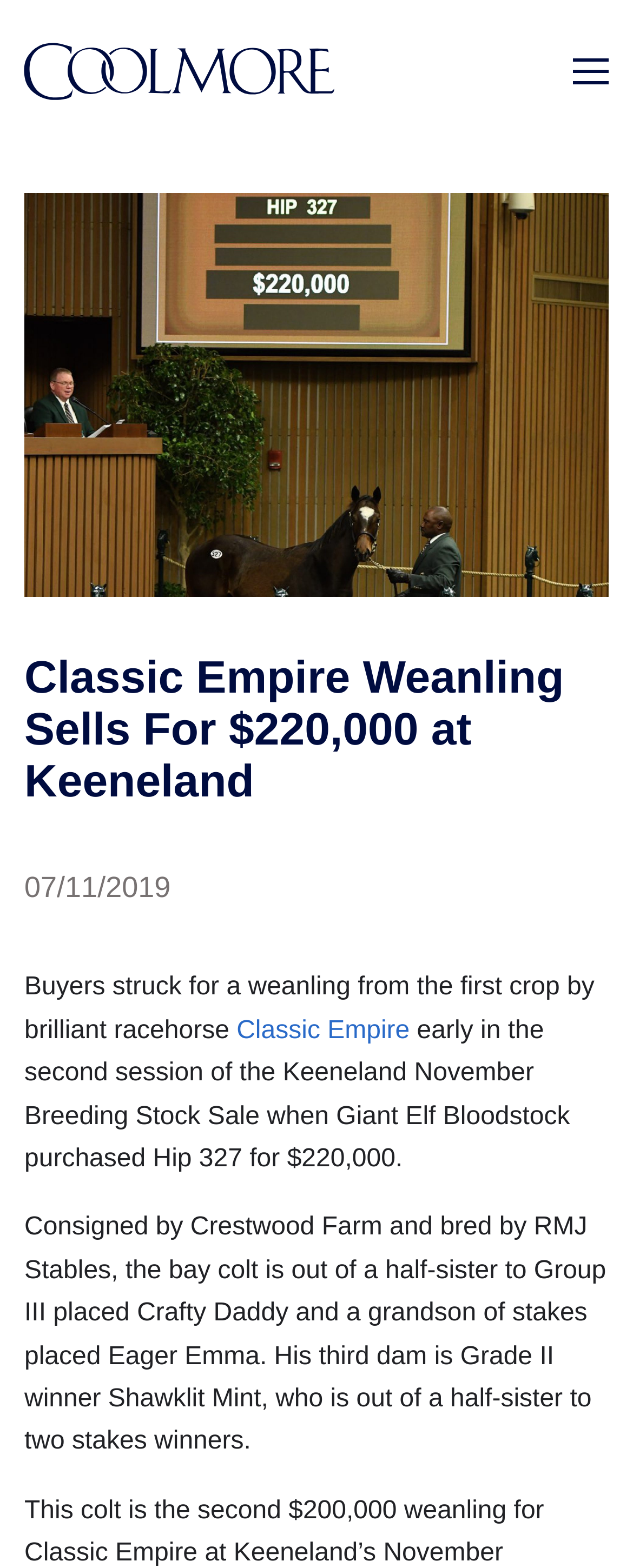Who purchased the weanling?
Please respond to the question with a detailed and thorough explanation.

The purchaser of the weanling can be found in the text '...when Giant Elf Bloodstock purchased Hip 327 for $220,000.' which is located in the StaticText element with bounding box coordinates [0.038, 0.648, 0.9, 0.748].